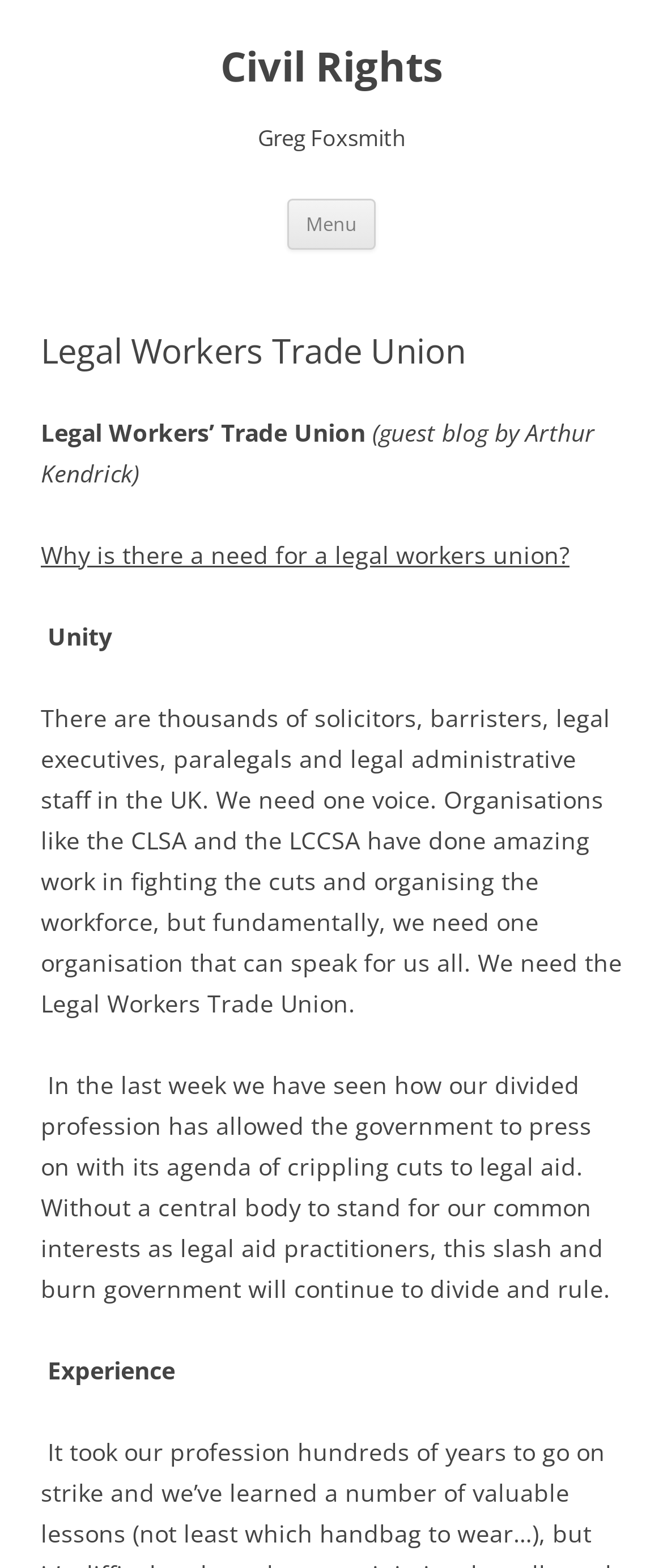Provide the bounding box coordinates, formatted as (top-left x, top-left y, bottom-right x, bottom-right y), with all values being floating point numbers between 0 and 1. Identify the bounding box of the UI element that matches the description: title="Nate Zeman - Photography"

None